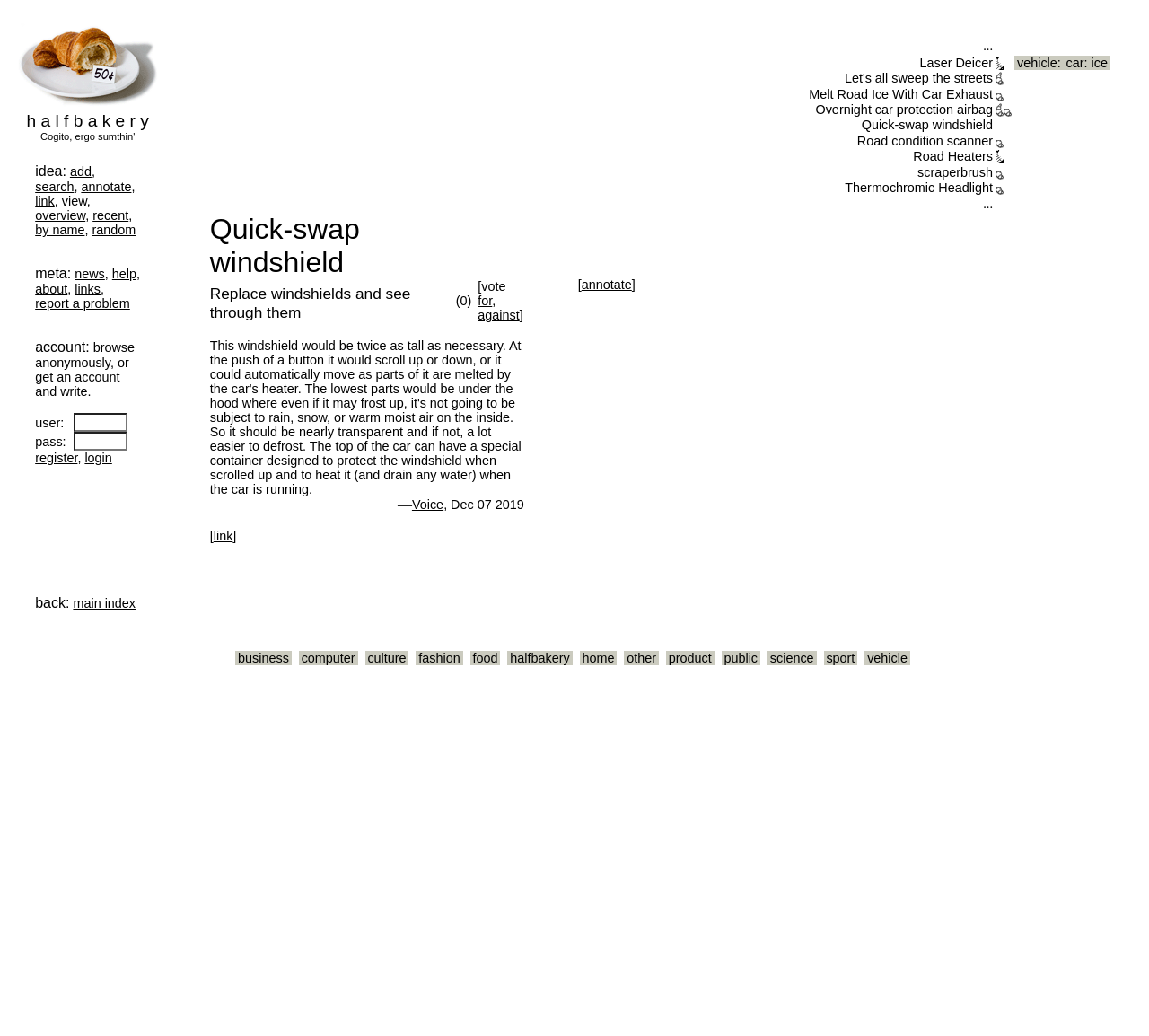Kindly determine the bounding box coordinates for the area that needs to be clicked to execute this instruction: "view the 'Quick-swap windshield' idea".

[0.704, 0.114, 0.866, 0.129]